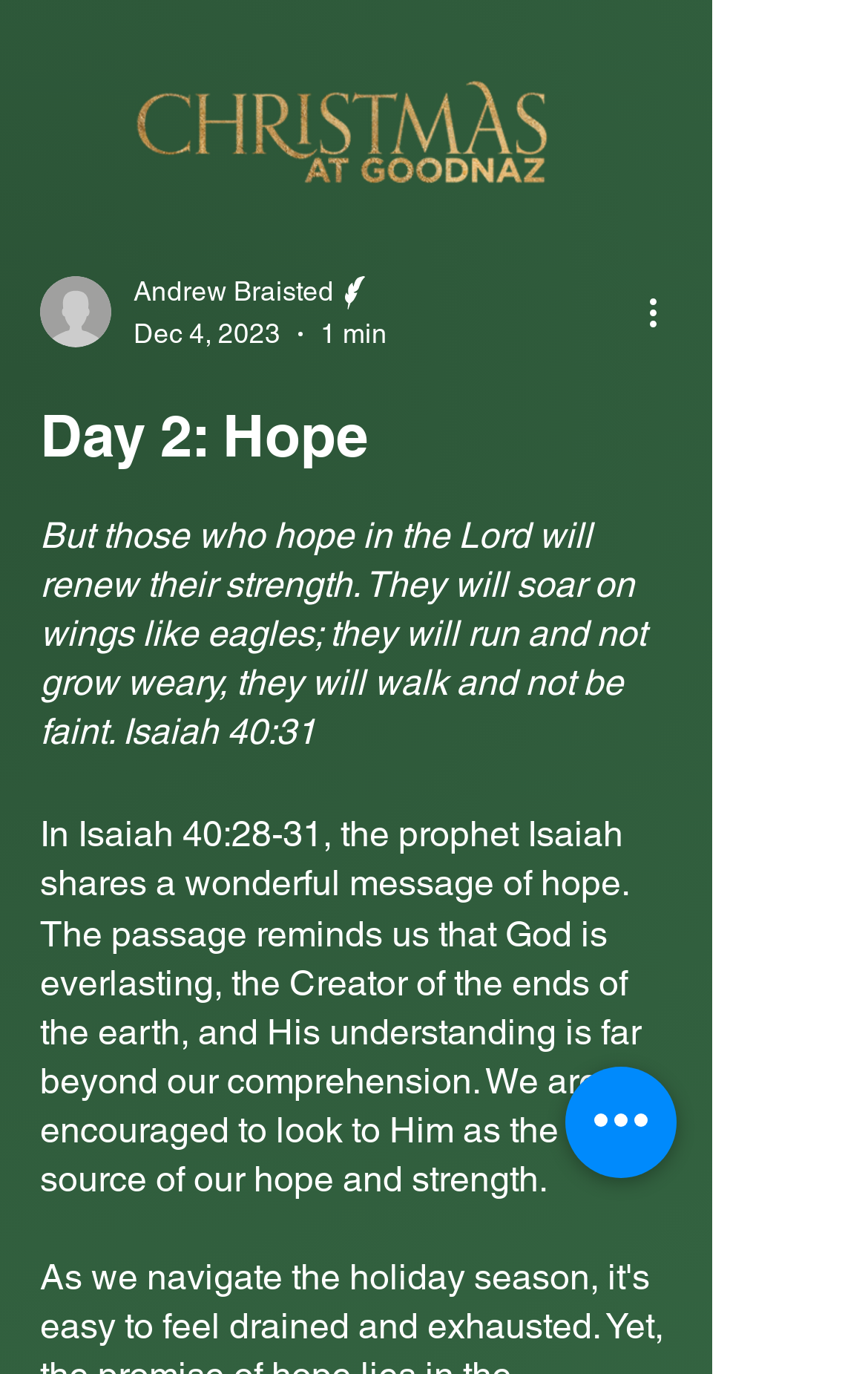Please extract the primary headline from the webpage.

Day 2: Hope